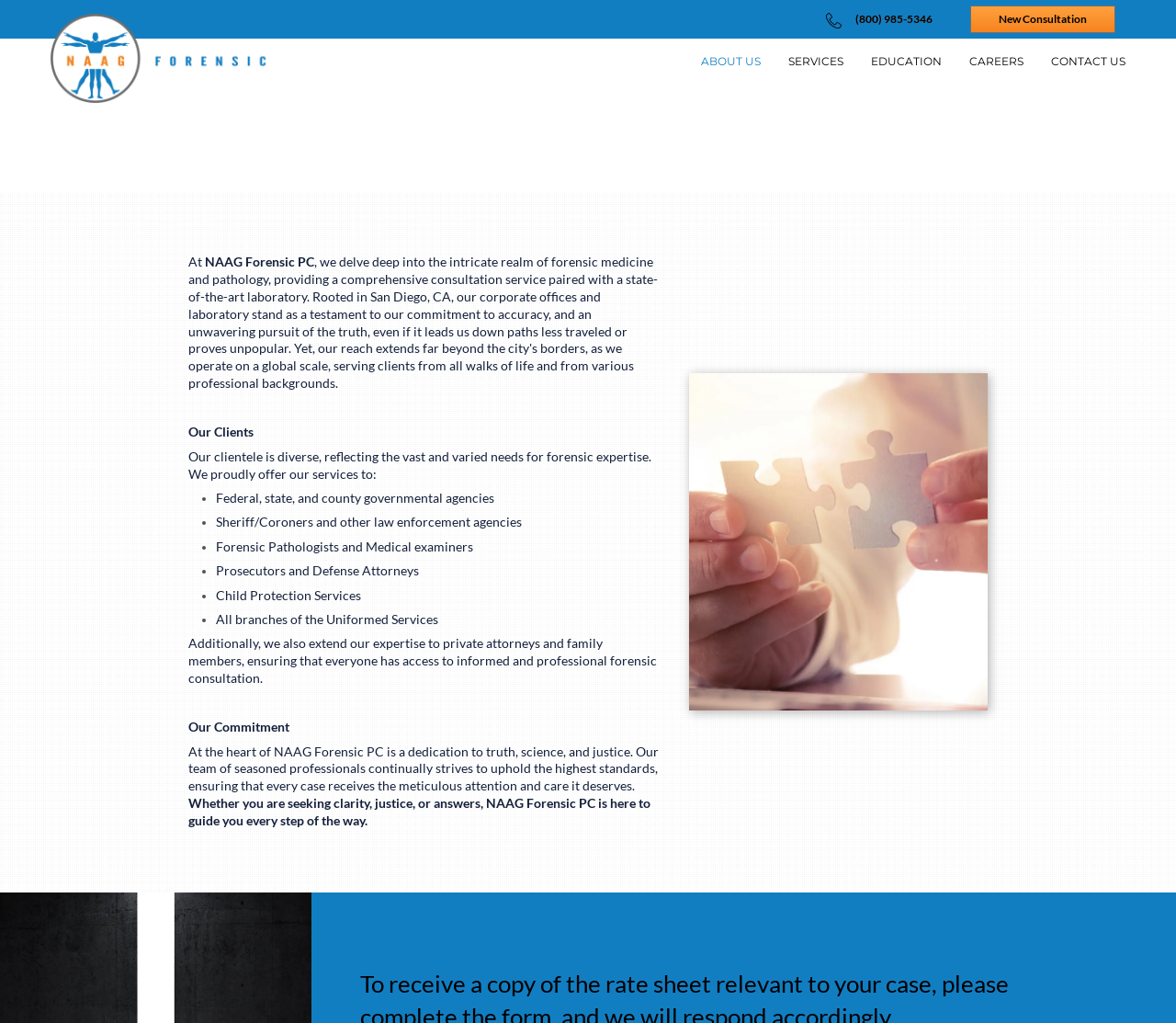From the webpage screenshot, predict the bounding box coordinates (top-left x, top-left y, bottom-right x, bottom-right y) for the UI element described here: Services

[0.878, 0.063, 0.972, 0.097]